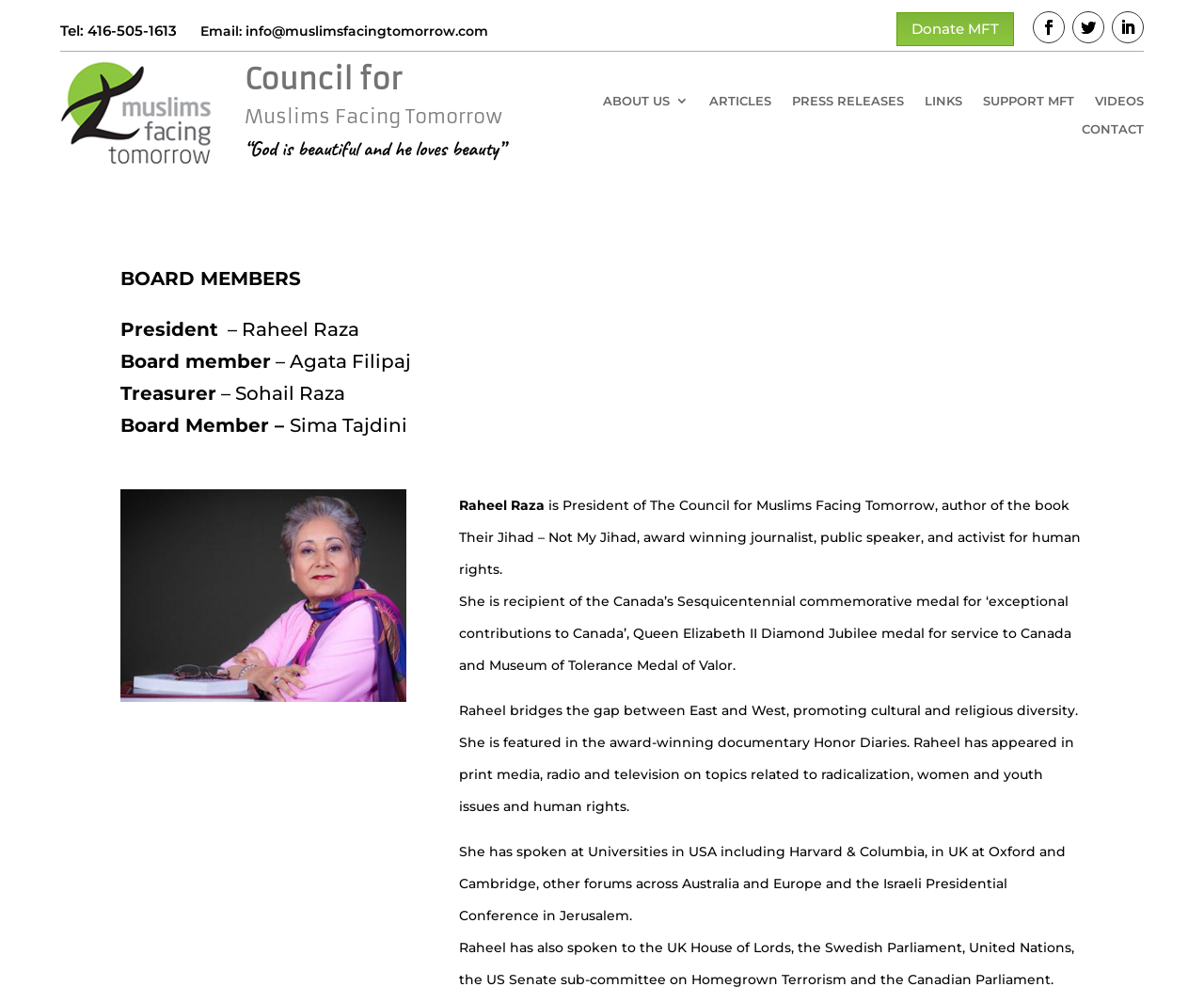Find the bounding box coordinates of the element's region that should be clicked in order to follow the given instruction: "Send an email". The coordinates should consist of four float numbers between 0 and 1, i.e., [left, top, right, bottom].

[0.166, 0.023, 0.405, 0.039]